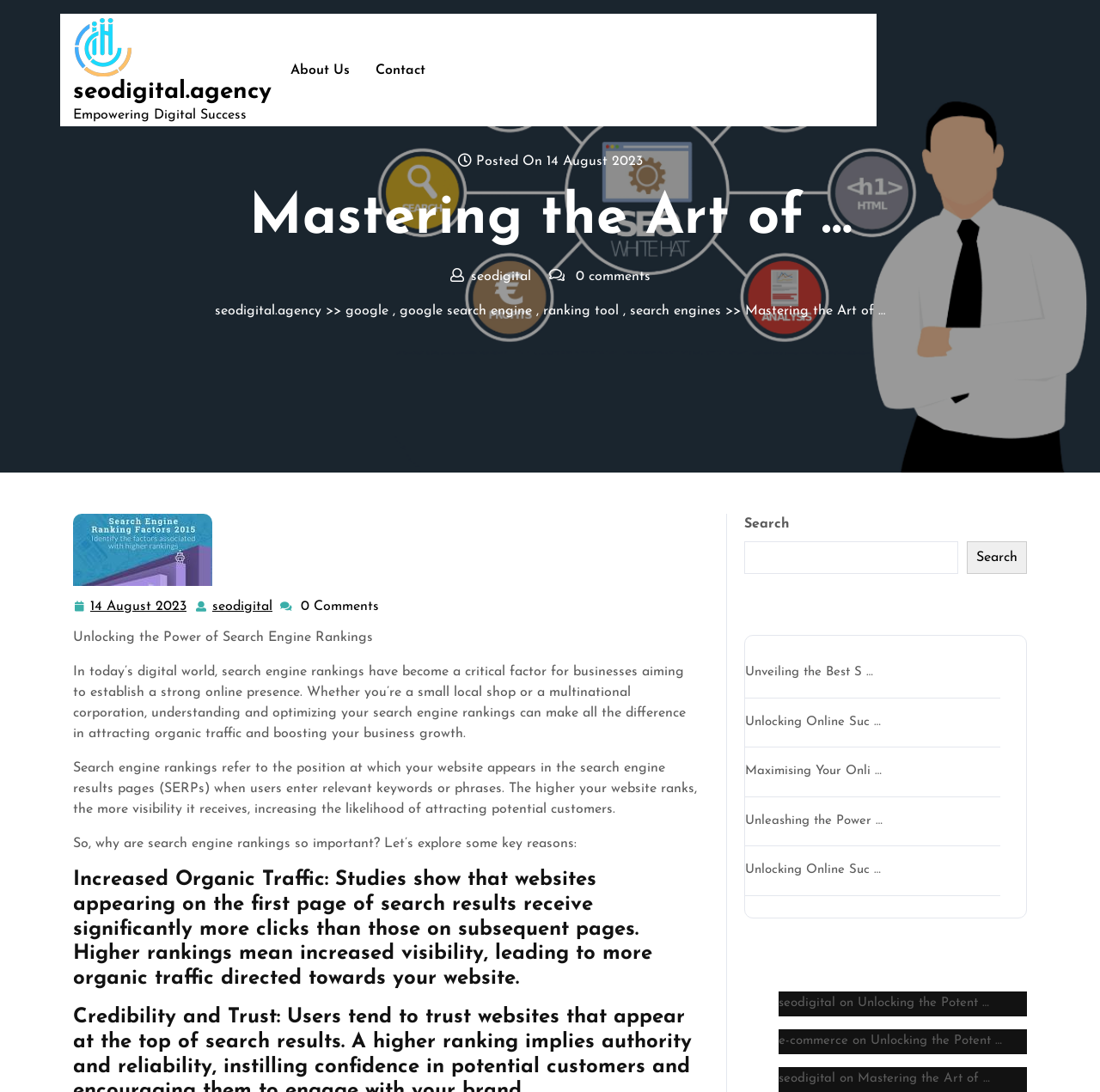Identify the bounding box for the described UI element: "google search engine".

[0.363, 0.279, 0.484, 0.291]